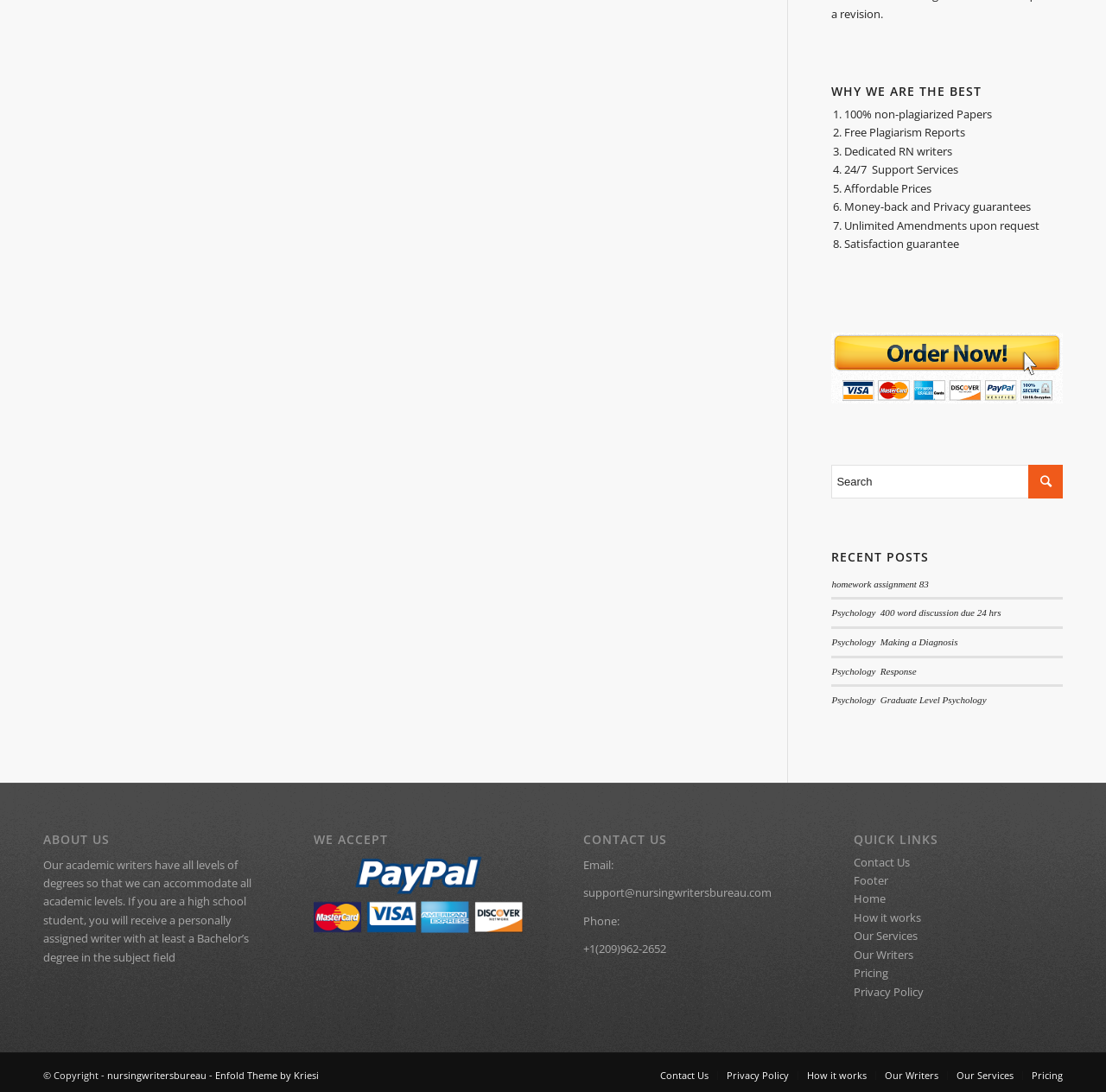Given the element description "Psychology Response", identify the bounding box of the corresponding UI element.

[0.752, 0.61, 0.829, 0.619]